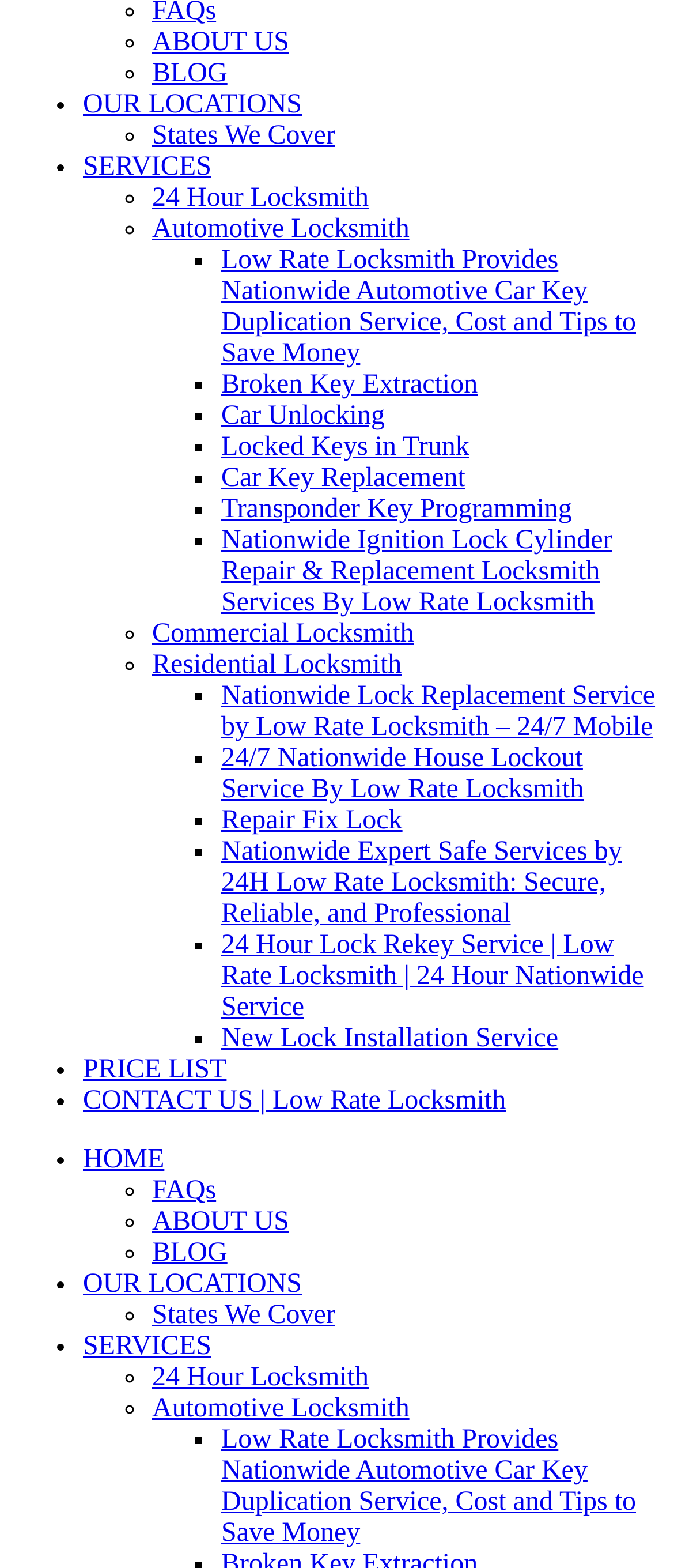Find the bounding box coordinates for the UI element whose description is: "BLOG". The coordinates should be four float numbers between 0 and 1, in the format [left, top, right, bottom].

[0.226, 0.038, 0.337, 0.056]